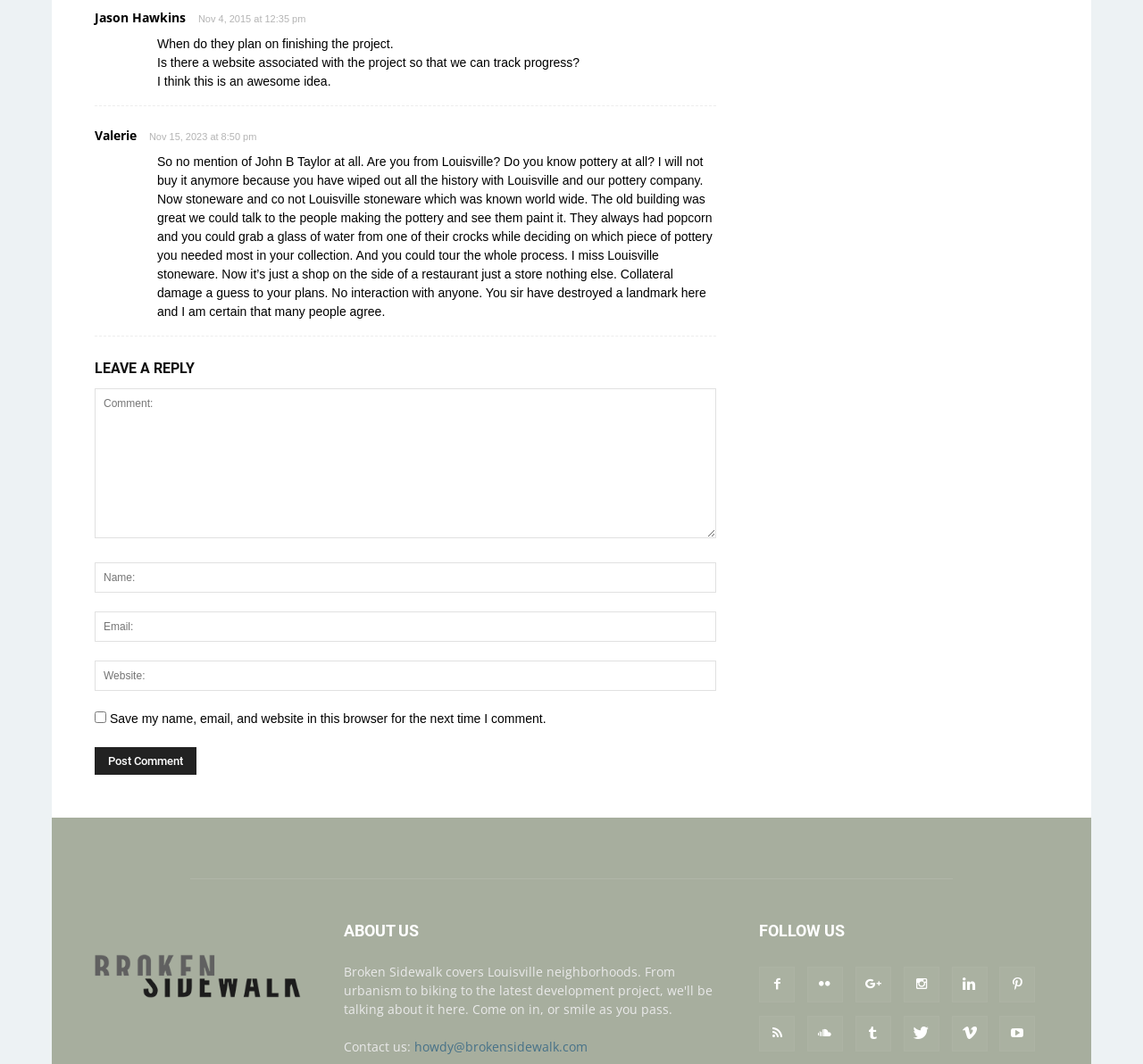Find the bounding box coordinates of the clickable area required to complete the following action: "Click the 'Post Comment' button".

[0.083, 0.702, 0.172, 0.728]